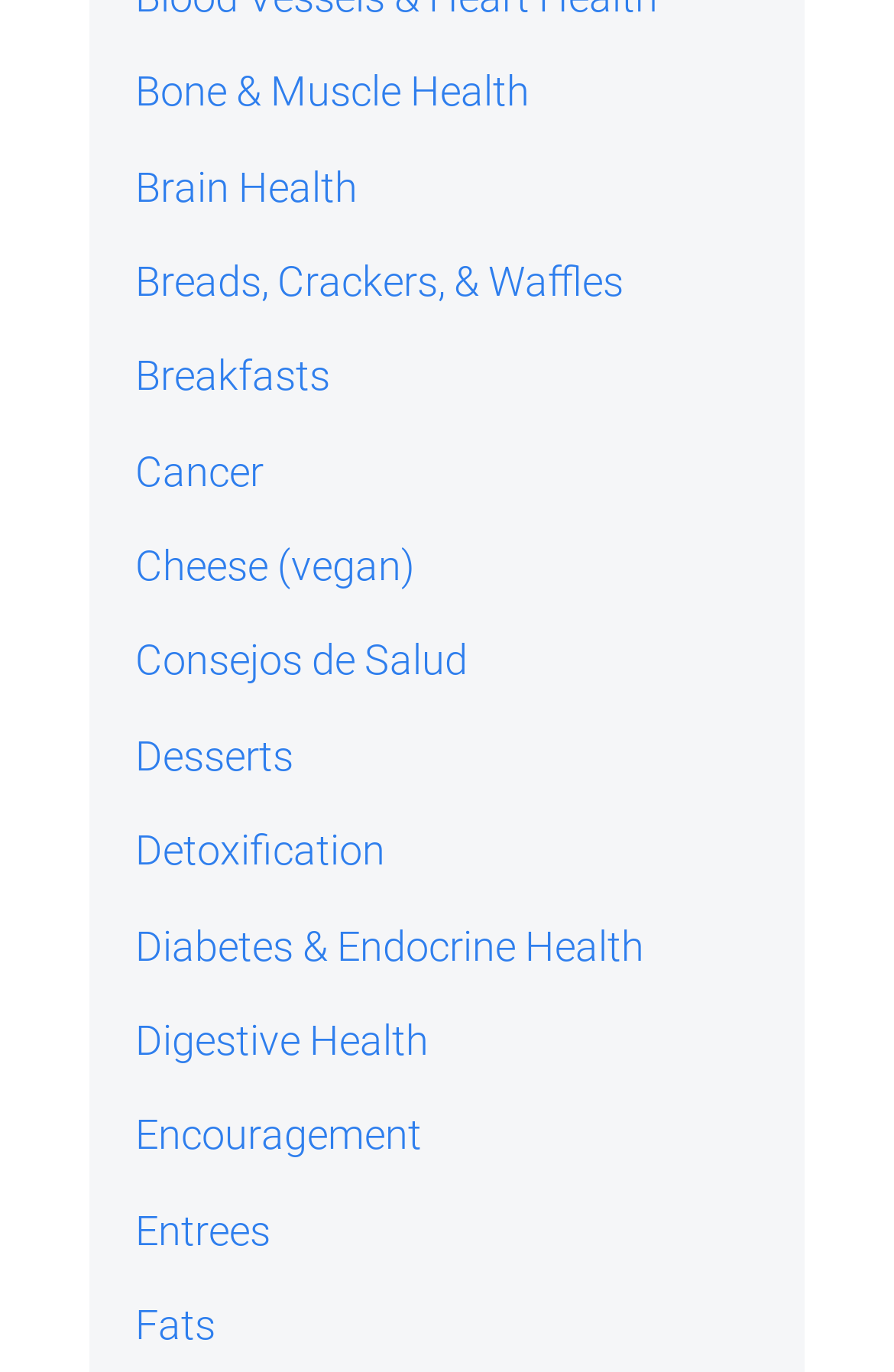Please specify the coordinates of the bounding box for the element that should be clicked to carry out this instruction: "Explore Bone & Muscle Health". The coordinates must be four float numbers between 0 and 1, formatted as [left, top, right, bottom].

[0.151, 0.049, 0.592, 0.084]